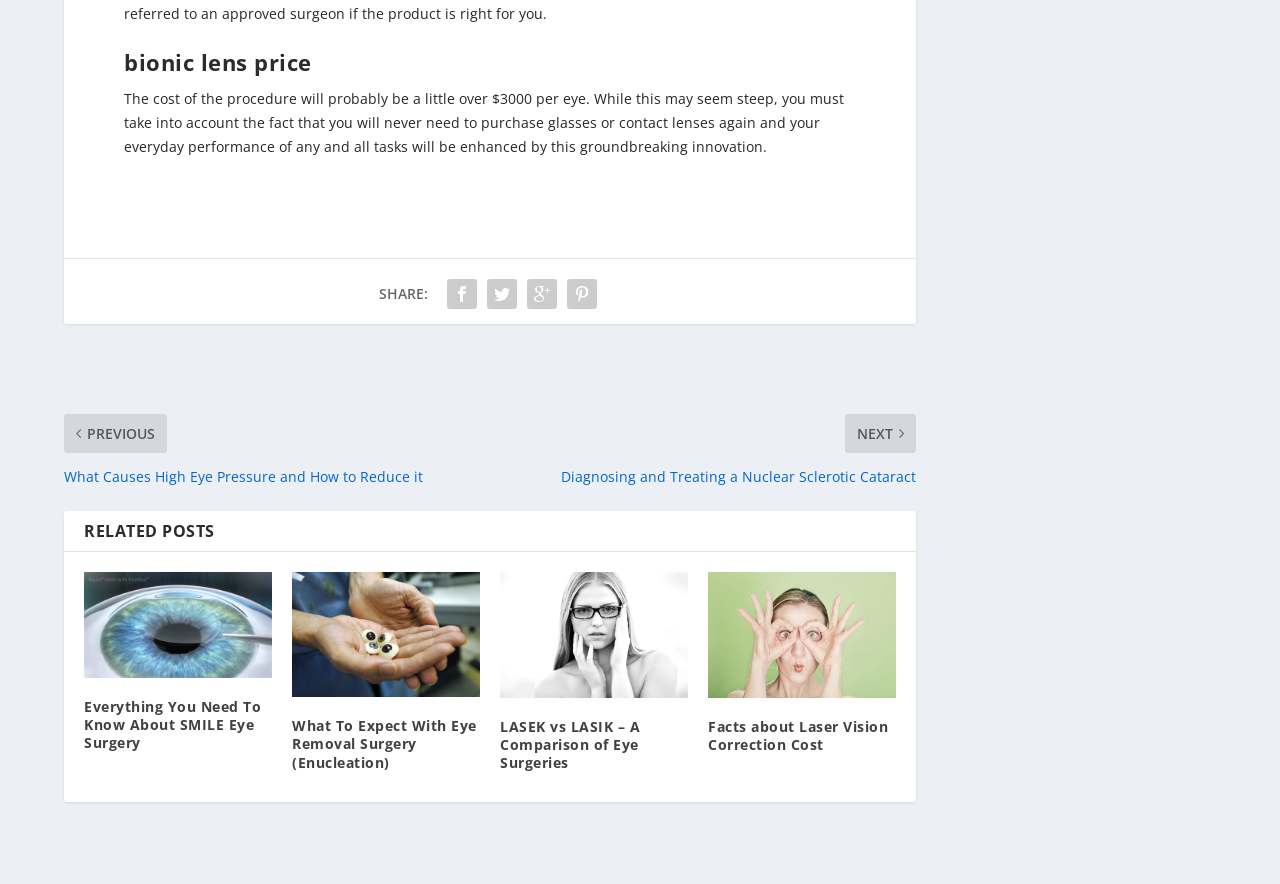Find the bounding box coordinates of the element you need to click on to perform this action: 'Get facts about Laser Vision Correction Cost'. The coordinates should be represented by four float values between 0 and 1, in the format [left, top, right, bottom].

[0.553, 0.632, 0.7, 0.773]